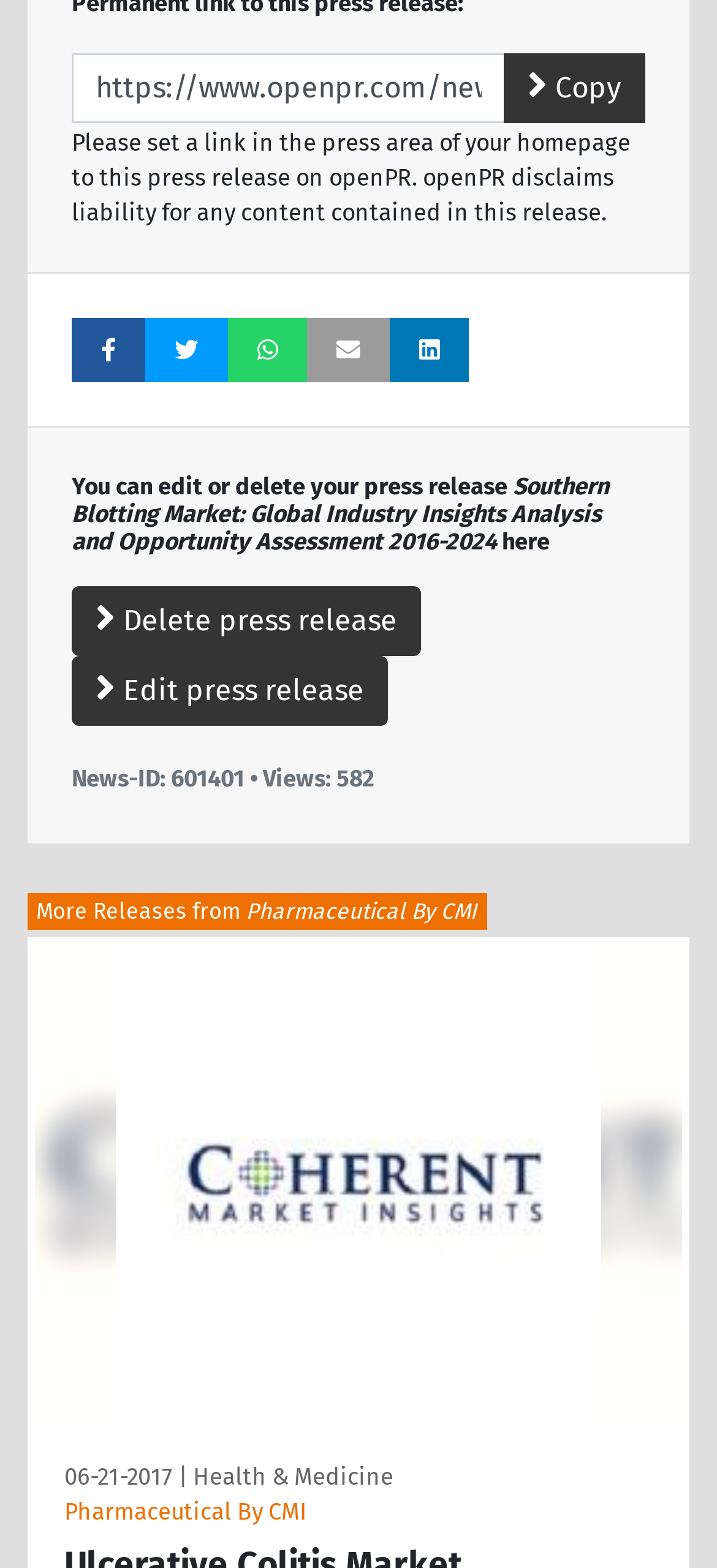Provide the bounding box coordinates of the HTML element this sentence describes: "Tweet".

[0.203, 0.202, 0.318, 0.243]